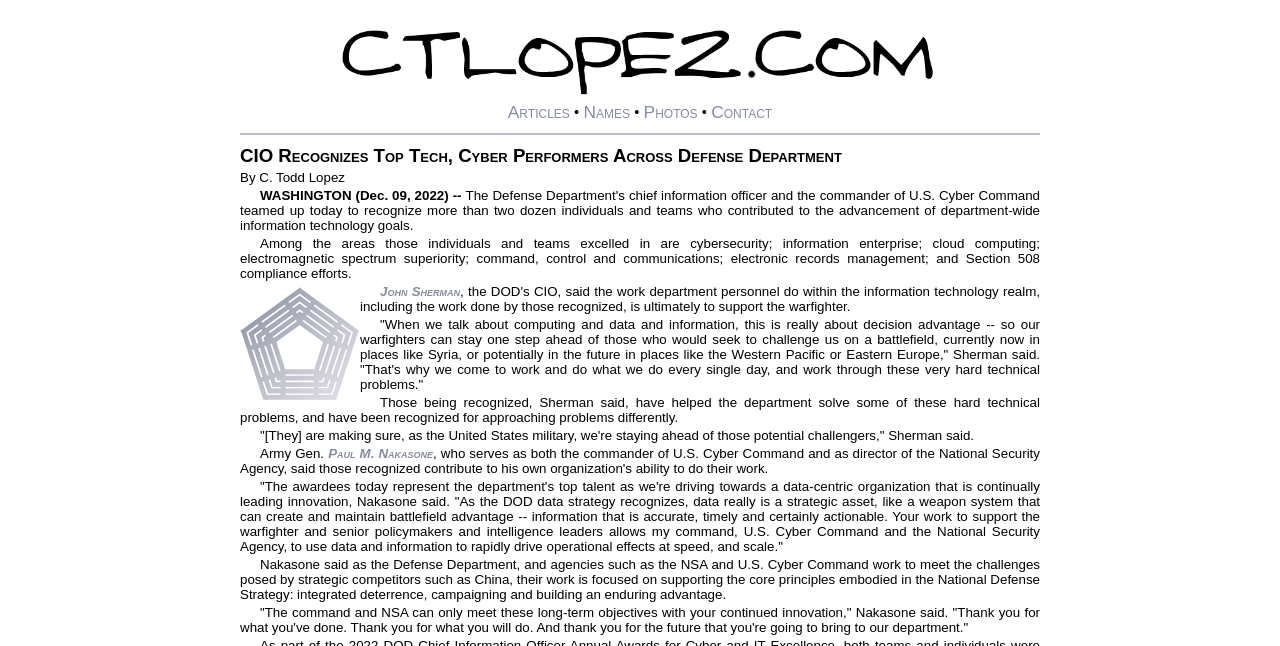What is the icon above the article?
Please ensure your answer to the question is detailed and covers all necessary aspects.

The icon above the article is a Pentagon icon, which is described in the image element 'A pentagon icon'.